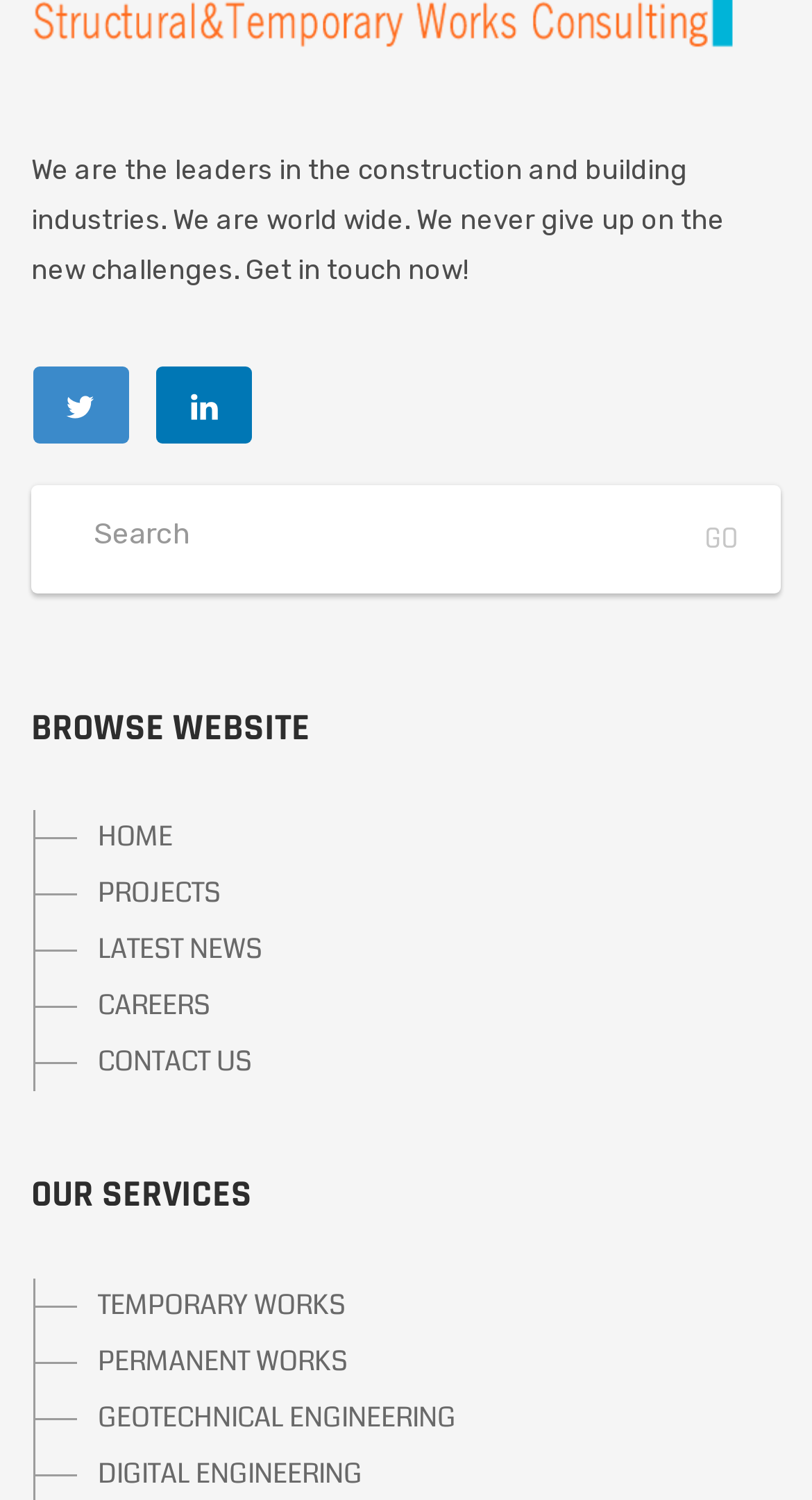What is the company's attitude towards challenges?
Craft a detailed and extensive response to the question.

The company's attitude towards challenges can be inferred from the StaticText element with ID 94, which states 'We never give up on the new challenges.' This suggests that the company is resilient and determined to overcome obstacles.